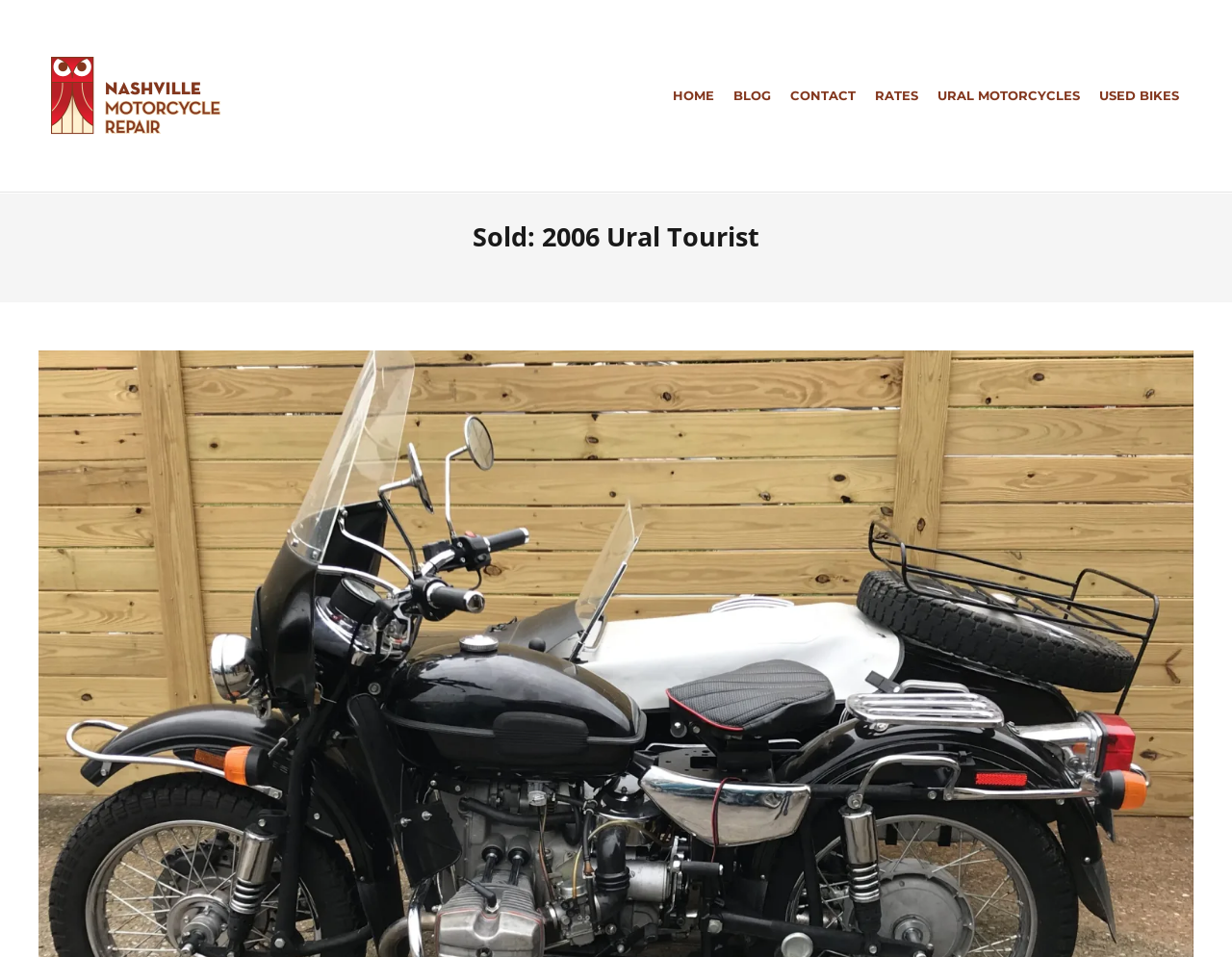Specify the bounding box coordinates (top-left x, top-left y, bottom-right x, bottom-right y) of the UI element in the screenshot that matches this description: alt="Nashville Motorcycle Repair"

[0.031, 0.046, 0.188, 0.153]